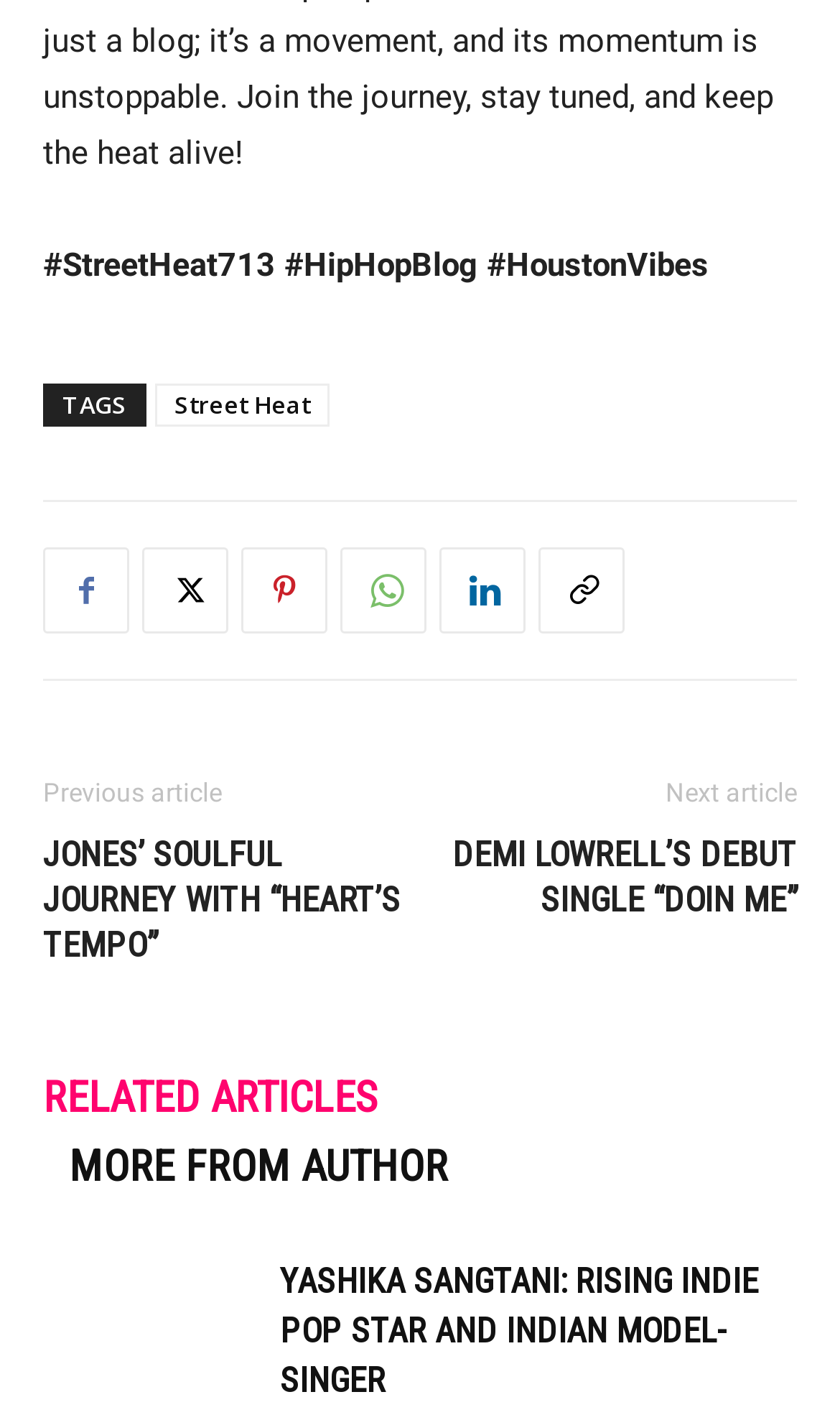Based on the image, provide a detailed response to the question:
What is the name of the author?

The name of the author can be found at the bottom of the page, where it is written as a link. The link text is 'Yashika Sangtani'.